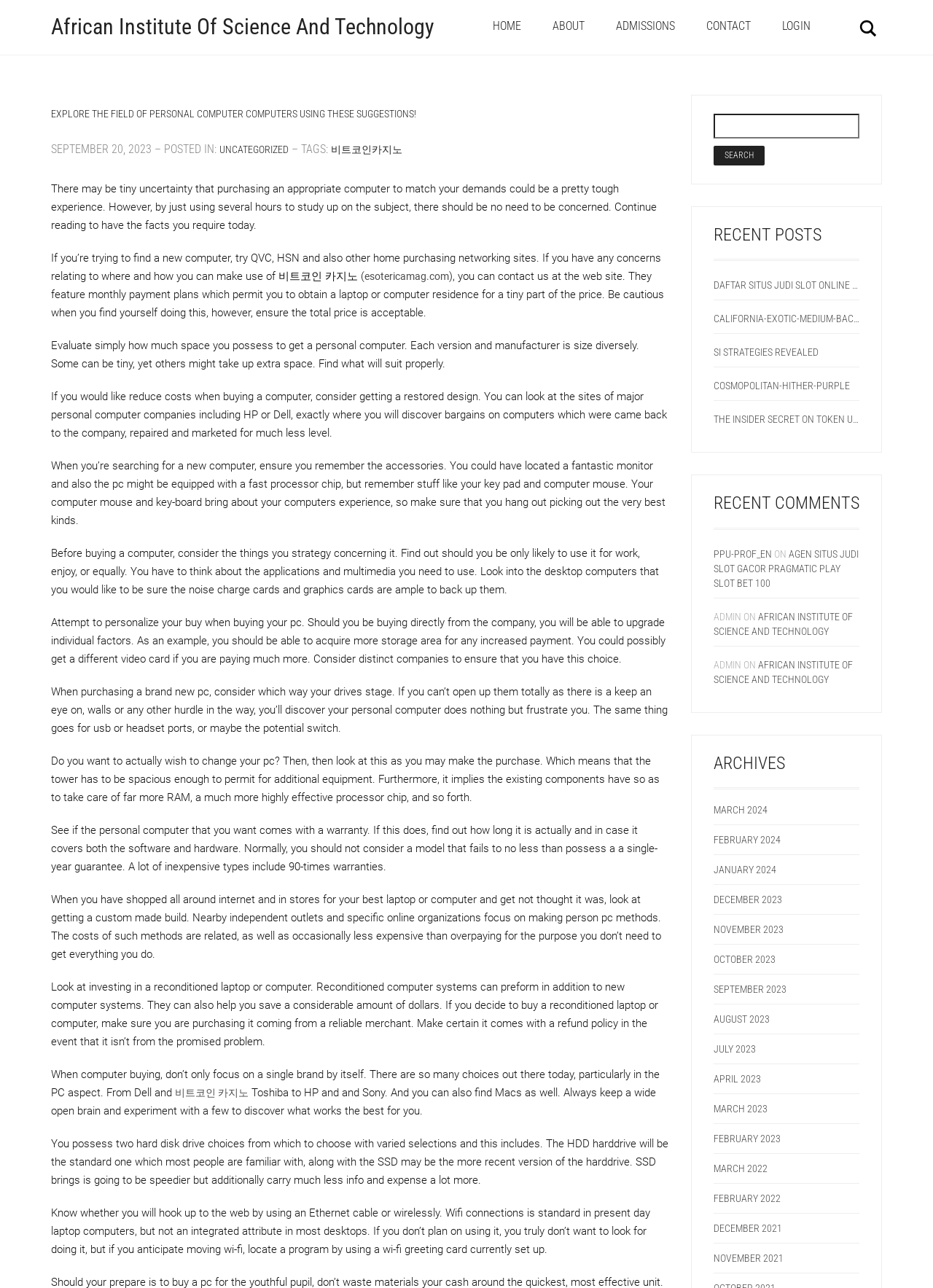Offer a detailed account of what is visible on the webpage.

This webpage is about exploring the field of personal computer computers and providing suggestions for purchasing the right one. At the top, there is a navigation menu with links to "HOME", "ABOUT", "ADMISSIONS", "CONTACT", "LOGIN", and "Search" with a search icon. Below the navigation menu, there is a heading that reads "EXPLORE THE FIELD OF PERSONAL COMPUTER COMPUTERS USING THESE SUGGESTIONS! SEPTEMBER 20, 2023". 

The main content of the webpage is divided into several sections. The first section provides an introduction to the topic, stating that purchasing a suitable computer can be a tough experience, but with some research, it can be made easier. The following sections offer various tips and suggestions for buying a computer, including considering the space available, checking the accessories, and customizing the purchase. 

There are also several links to other websites and resources, including "esotericamag.com" and "비트코인 카지노". The webpage also features a section with recent posts, including "DAFTAR SITUS JUDI SLOT ONLINE TERPERCAYA 2023" and "THE INSIDER SECRET ON TOKEN UNCOVERED". Additionally, there is a section with recent comments, archives, and a list of months from March 2024 to December 2021, each with a link to a corresponding webpage.